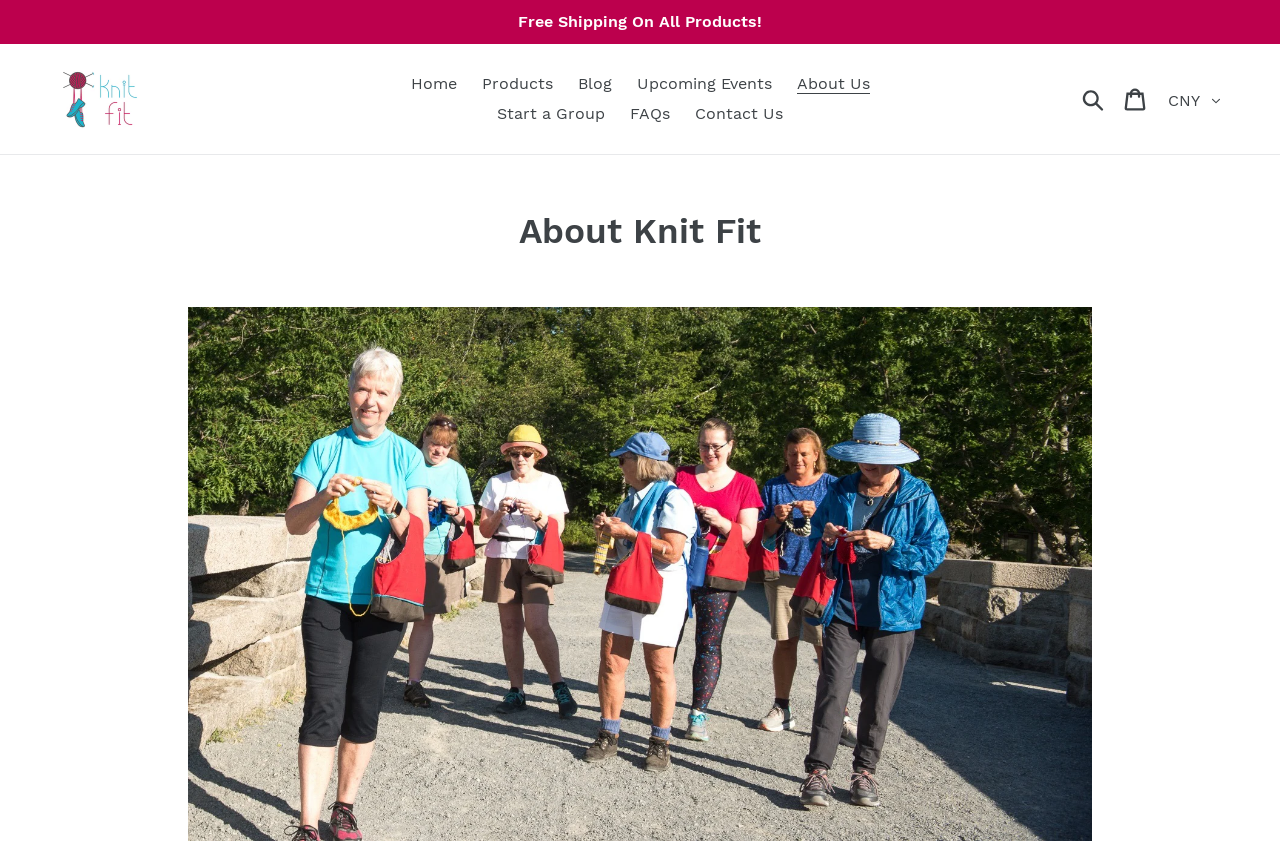Describe the webpage in detail, including text, images, and layout.

The webpage is about Knit Fit, a company that supports knitters who want to be more active. At the top of the page, there is a prominent link announcing "Free Shipping On All Products!" spanning the entire width of the page. Below this, there is a layout table containing several links and an image. The image is a logo for Getknitfit, situated on the left side of the table. To the right of the logo, there are links to various sections of the website, including "Home", "Products", "Blog", "Upcoming Events", "About Us", "Start a Group", "FAQs", and "Contact Us". These links are arranged horizontally, with the "Home" link on the left and the "Contact Us" link on the right.

On the right side of the page, there is a search button and a link to the shopping cart. Below these, there is a dropdown menu for selecting a currency. 

The main content of the page is headed by a title "About Knit Fit", which is centered near the top of the page.